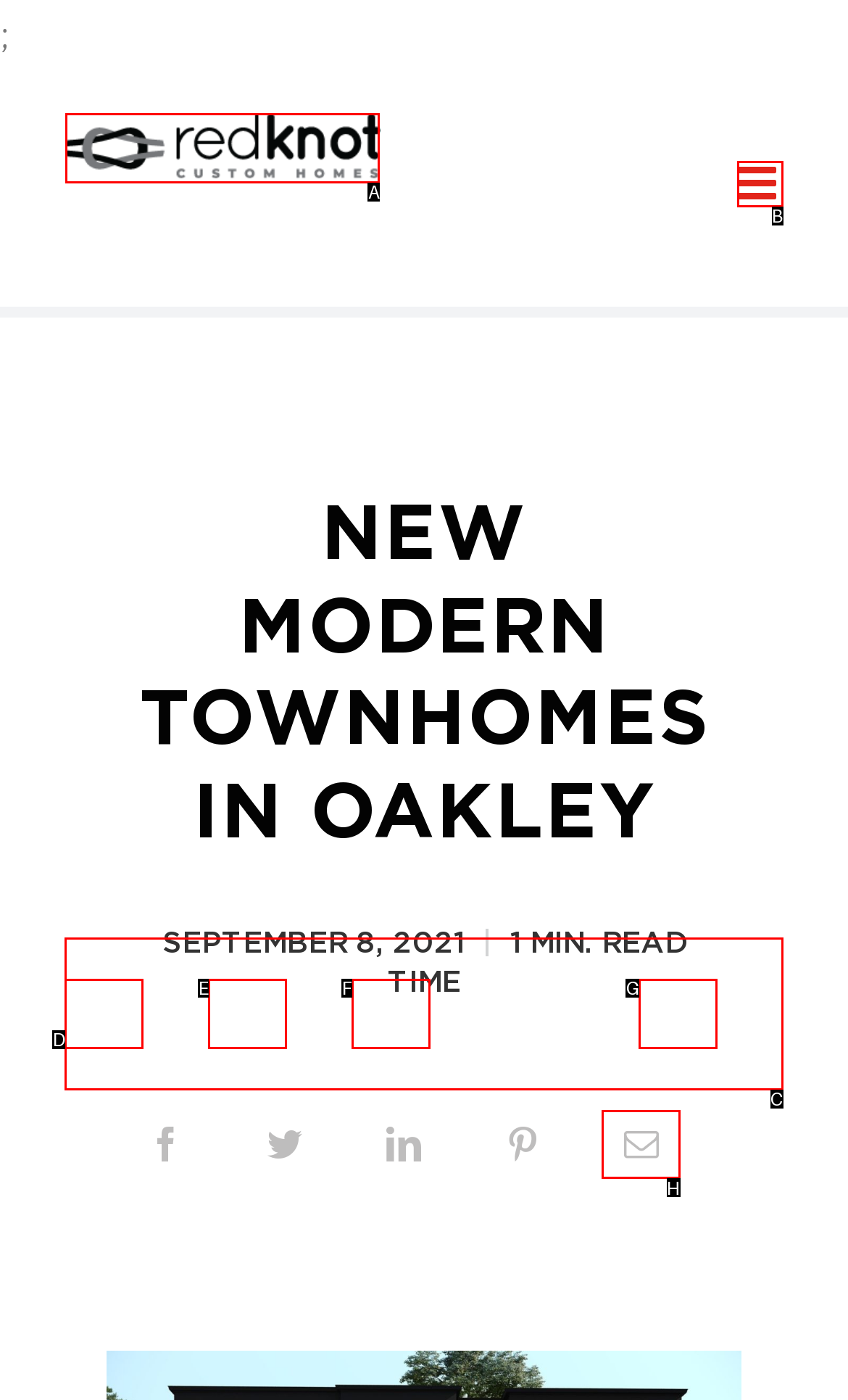Pick the right letter to click to achieve the task: Check Email
Answer with the letter of the correct option directly.

H